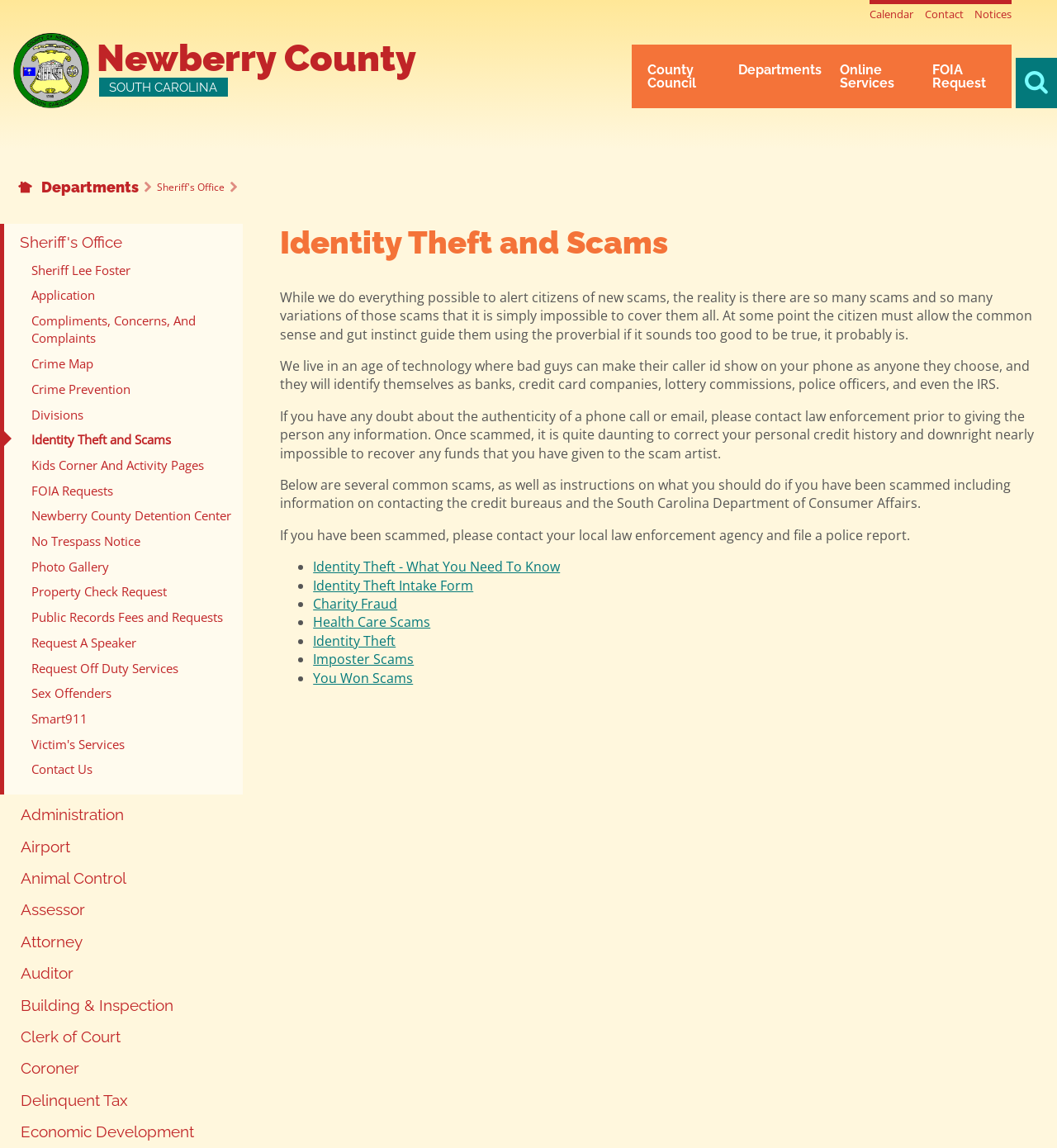Determine the bounding box coordinates for the area you should click to complete the following instruction: "View the 'Code of Ordinances'".

[0.791, 0.362, 1.0, 0.378]